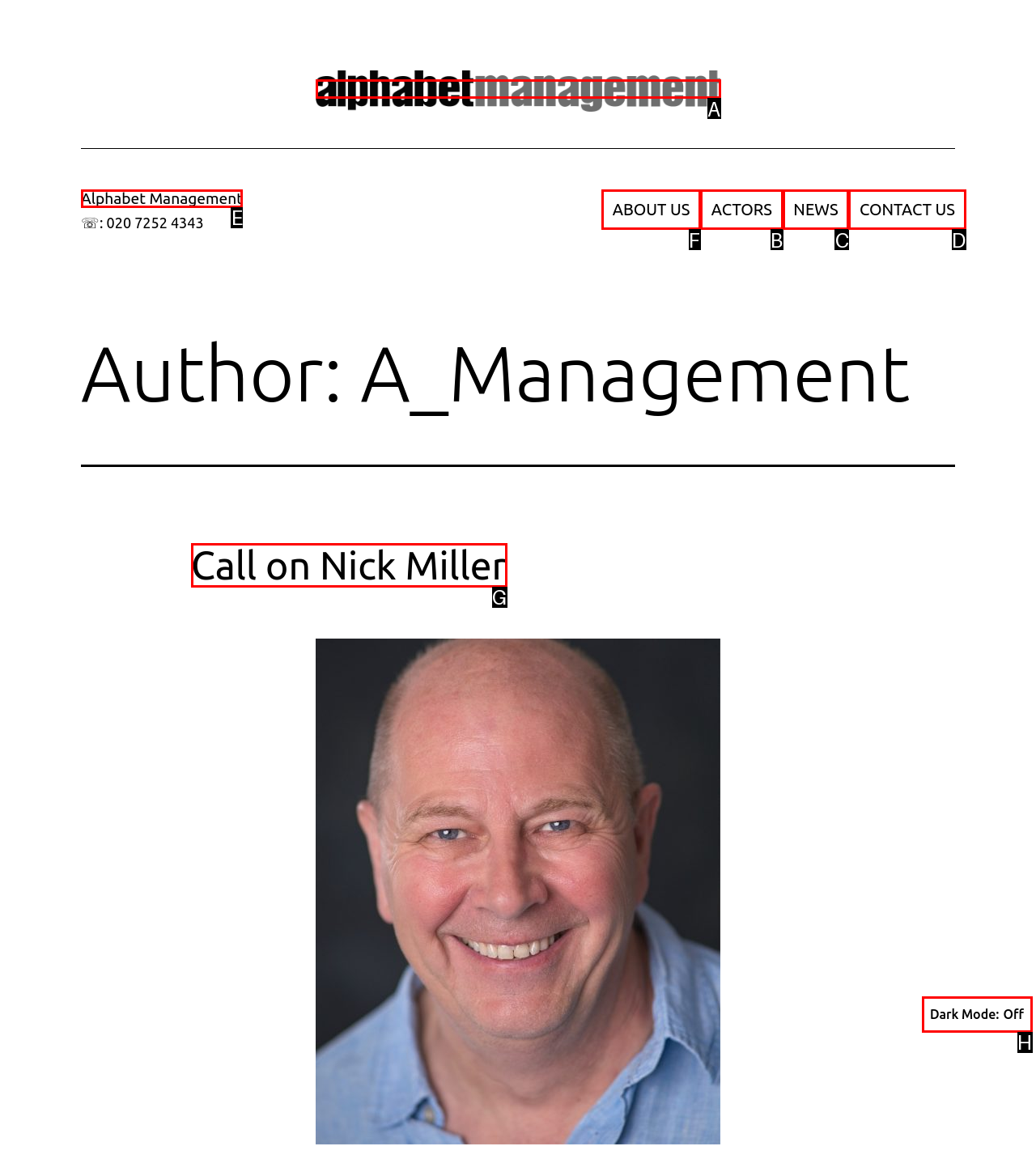Identify the HTML element to click to execute this task: Click on ABOUT US Respond with the letter corresponding to the proper option.

F